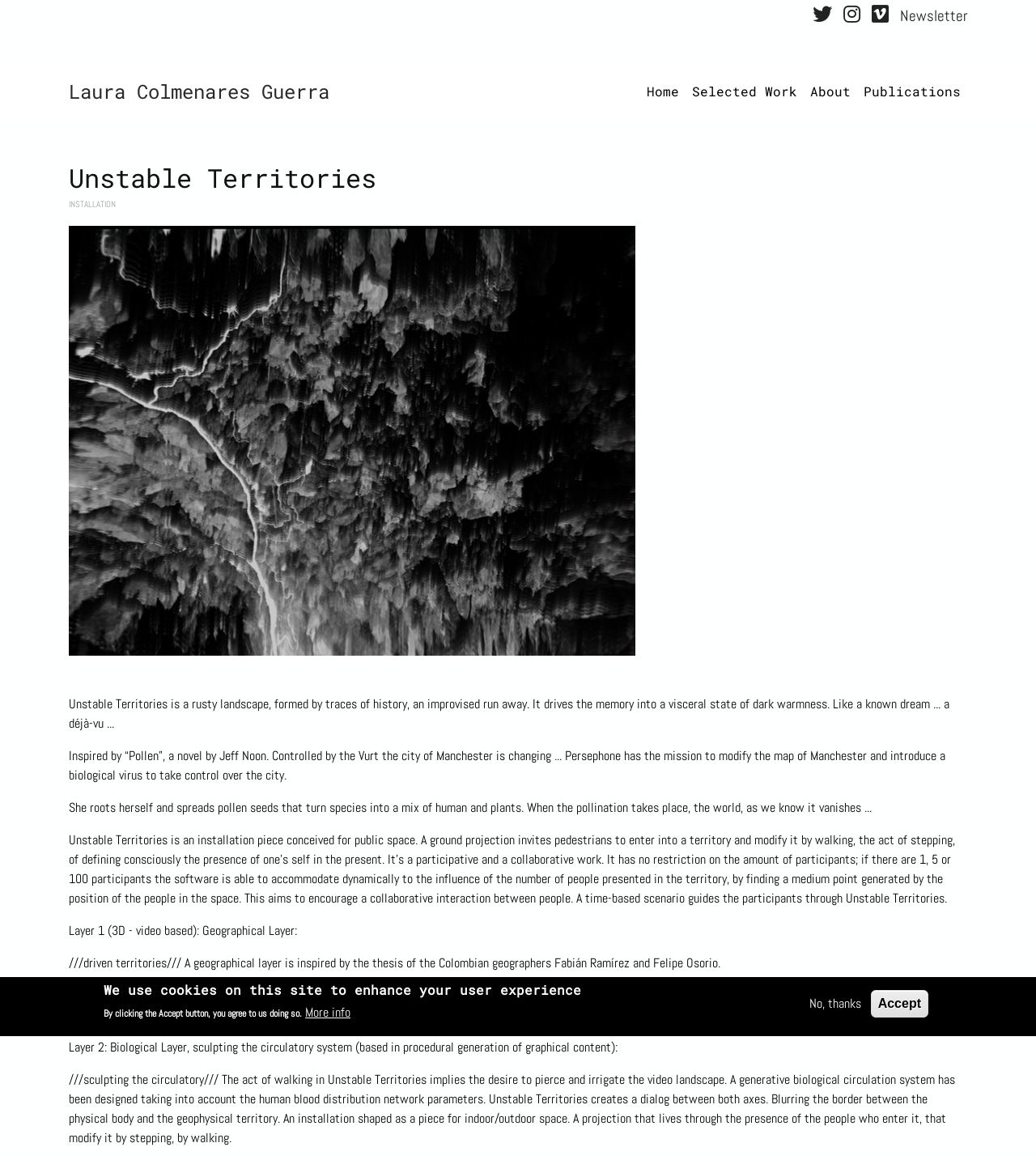What is the geographical layer inspired by?
Please ensure your answer to the question is detailed and covers all necessary aspects.

The geographical layer of Unstable Territories is inspired by the thesis of Colombian geographers Fabián Ramírez and Felipe Osorio, which analyses the war phenomena, armed conflict, in a specific and central zone of Colombia: 'Magdalena Medio'.